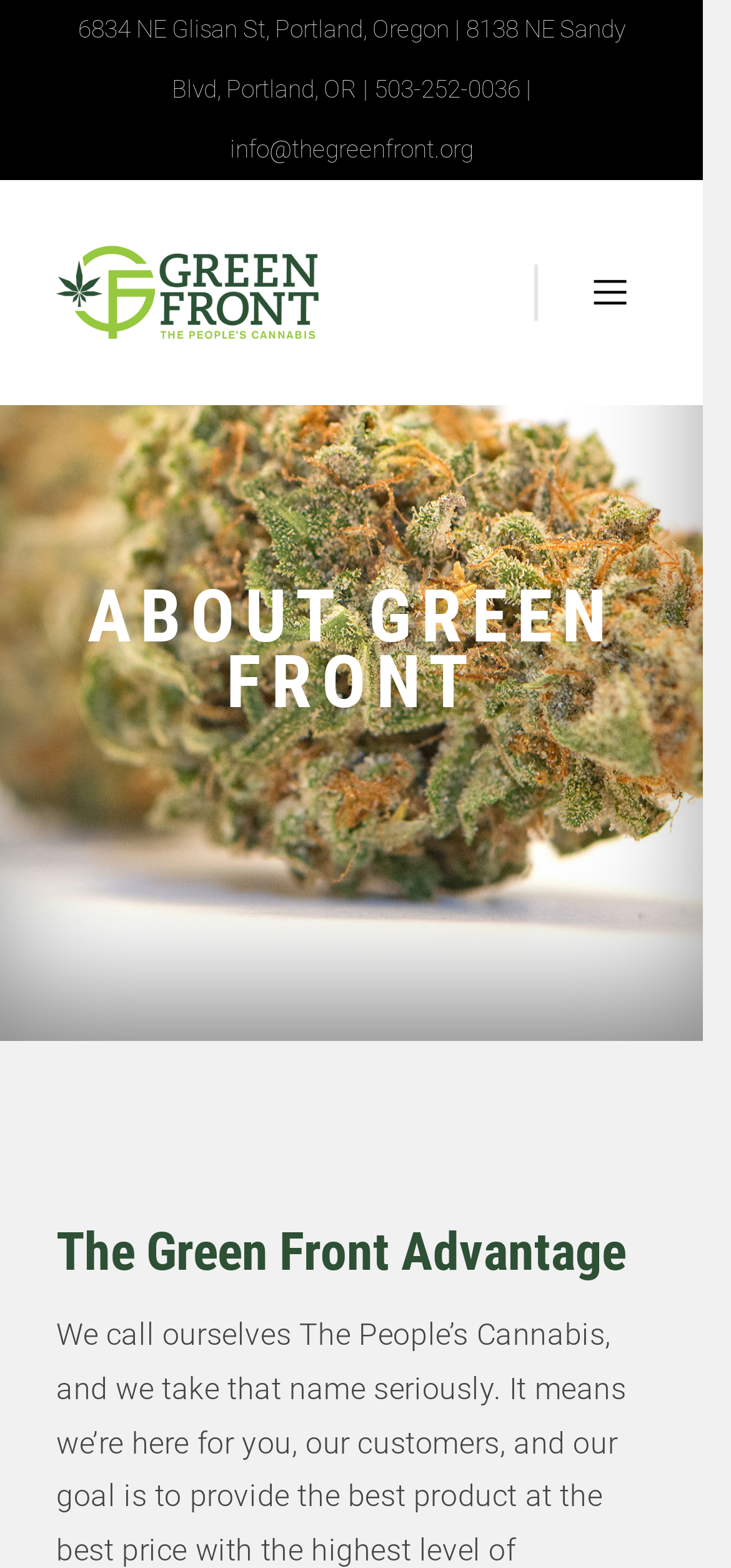Answer the question using only a single word or phrase: 
What is the phone number of The Green Front Dispensary?

503-252-0036